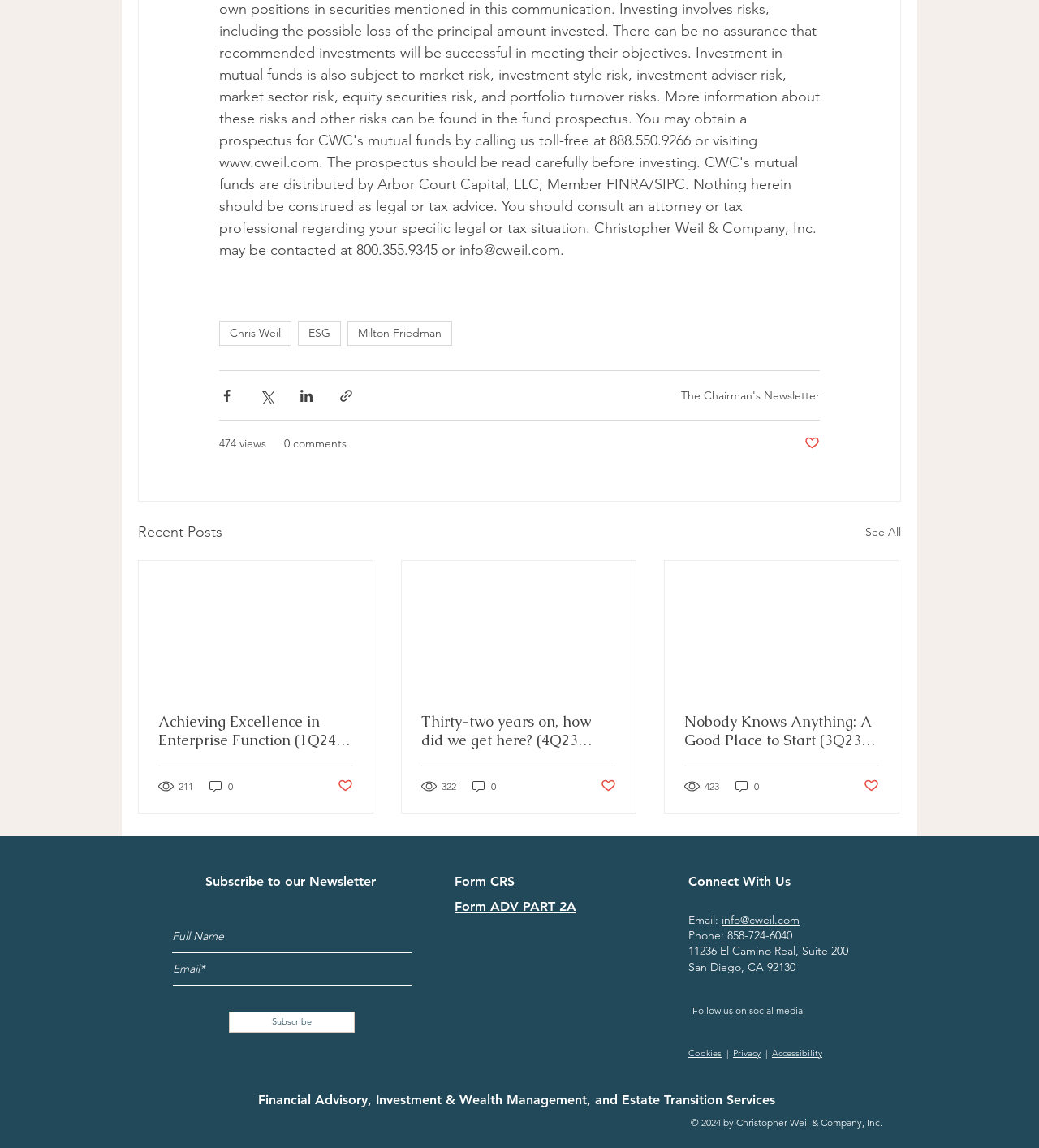Identify the bounding box coordinates of the clickable section necessary to follow the following instruction: "Click the 'The Chairman's Newsletter' link". The coordinates should be presented as four float numbers from 0 to 1, i.e., [left, top, right, bottom].

[0.655, 0.338, 0.789, 0.35]